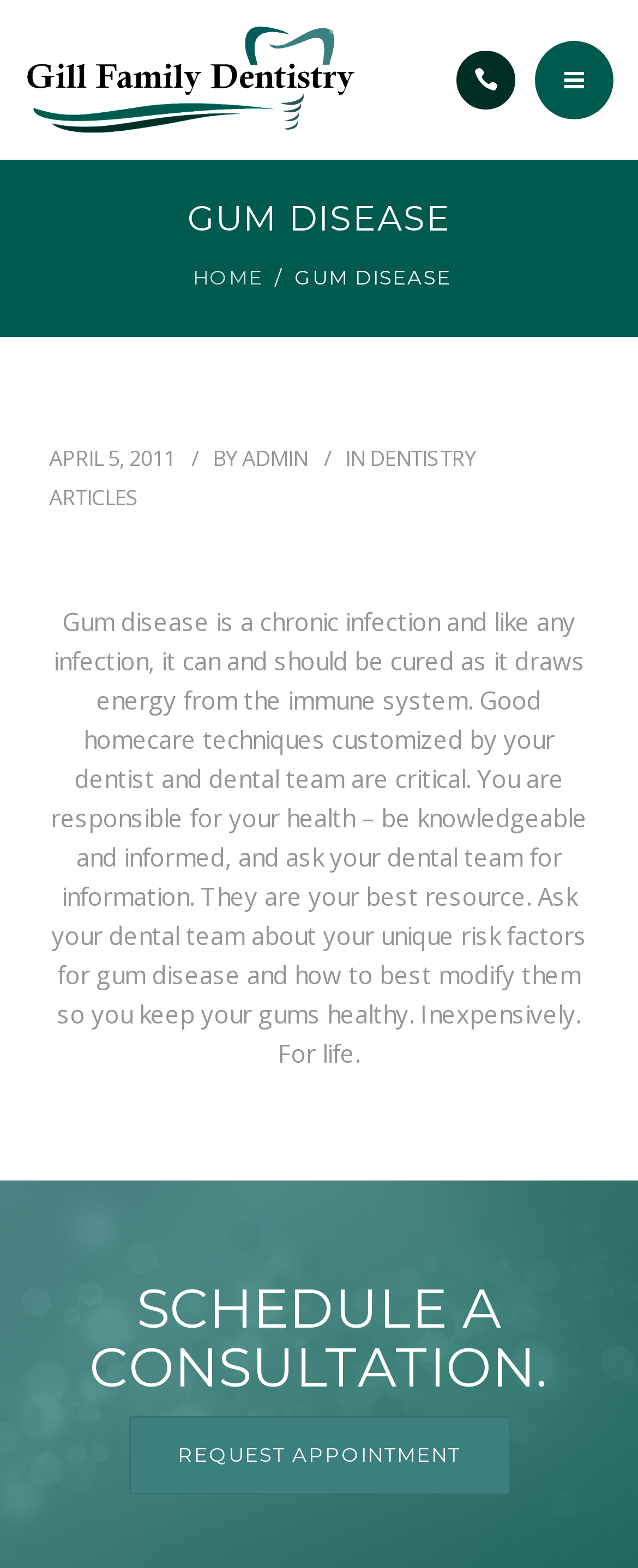Predict the bounding box coordinates of the area that should be clicked to accomplish the following instruction: "Contact us". The bounding box coordinates should consist of four float numbers between 0 and 1, i.e., [left, top, right, bottom].

[0.062, 0.151, 0.521, 0.201]